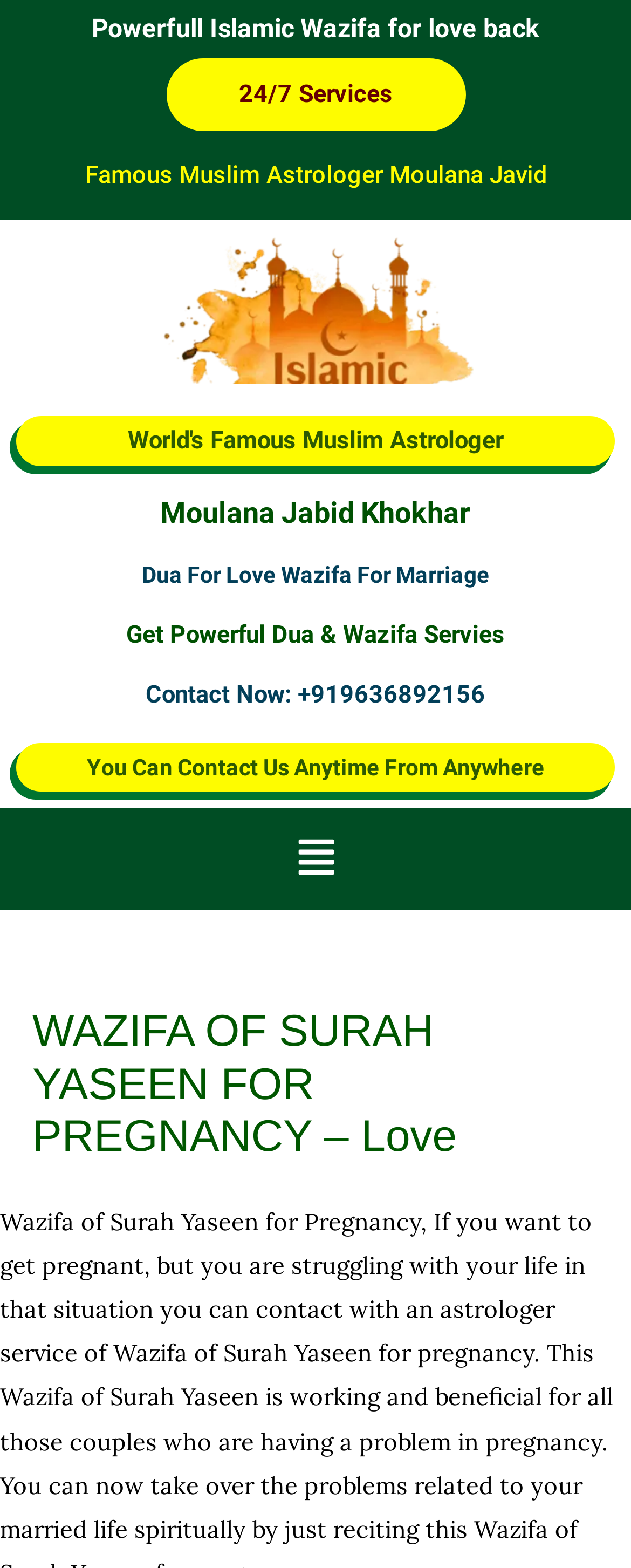Answer the question using only a single word or phrase: 
What is the service provided by the website?

Dua & Wazifa Services